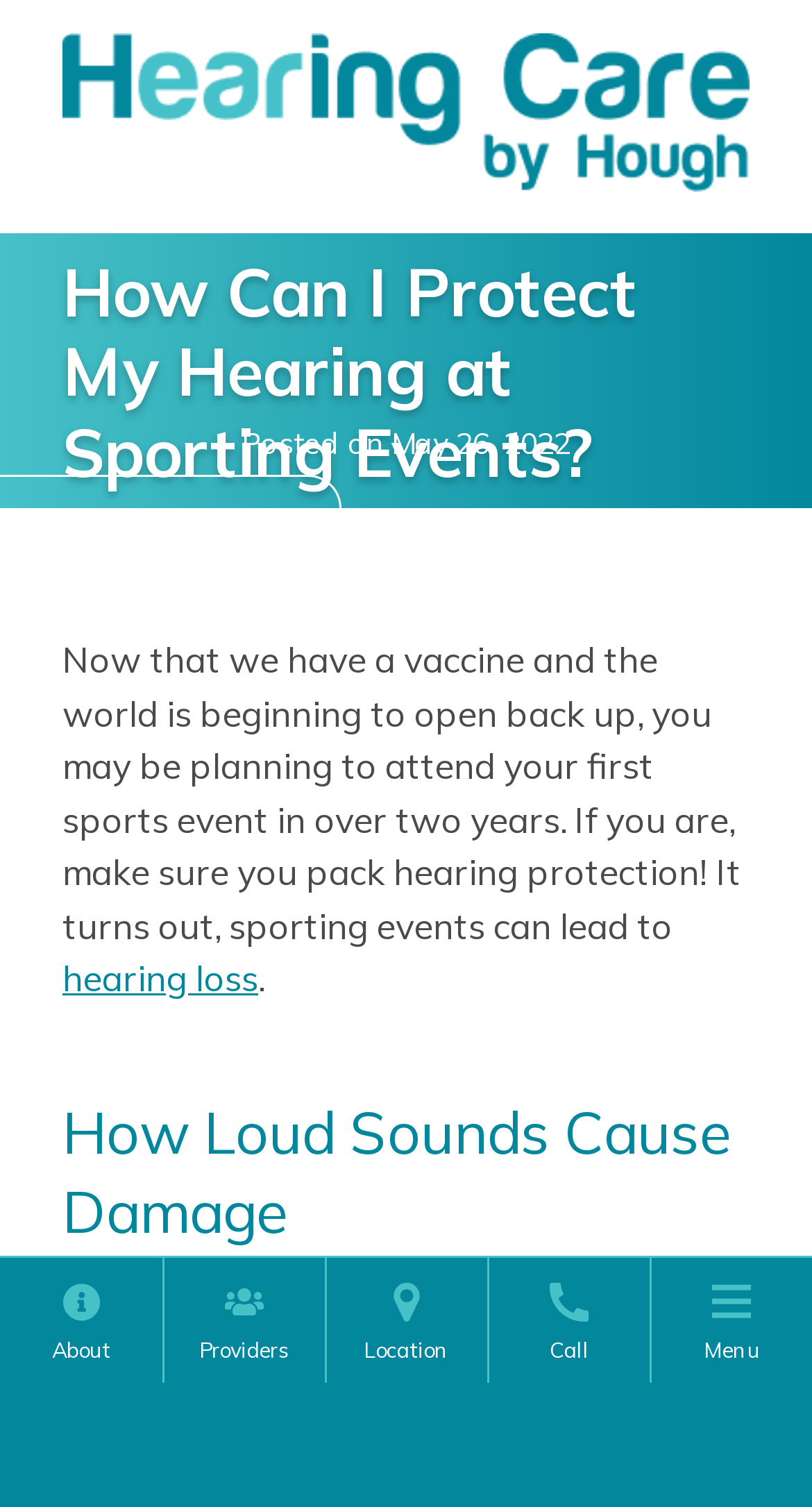Identify the bounding box coordinates for the UI element described as follows: Providers. Use the format (top-left x, top-left y, bottom-right x, bottom-right y) and ensure all values are floating point numbers between 0 and 1.

[0.199, 0.834, 0.399, 0.918]